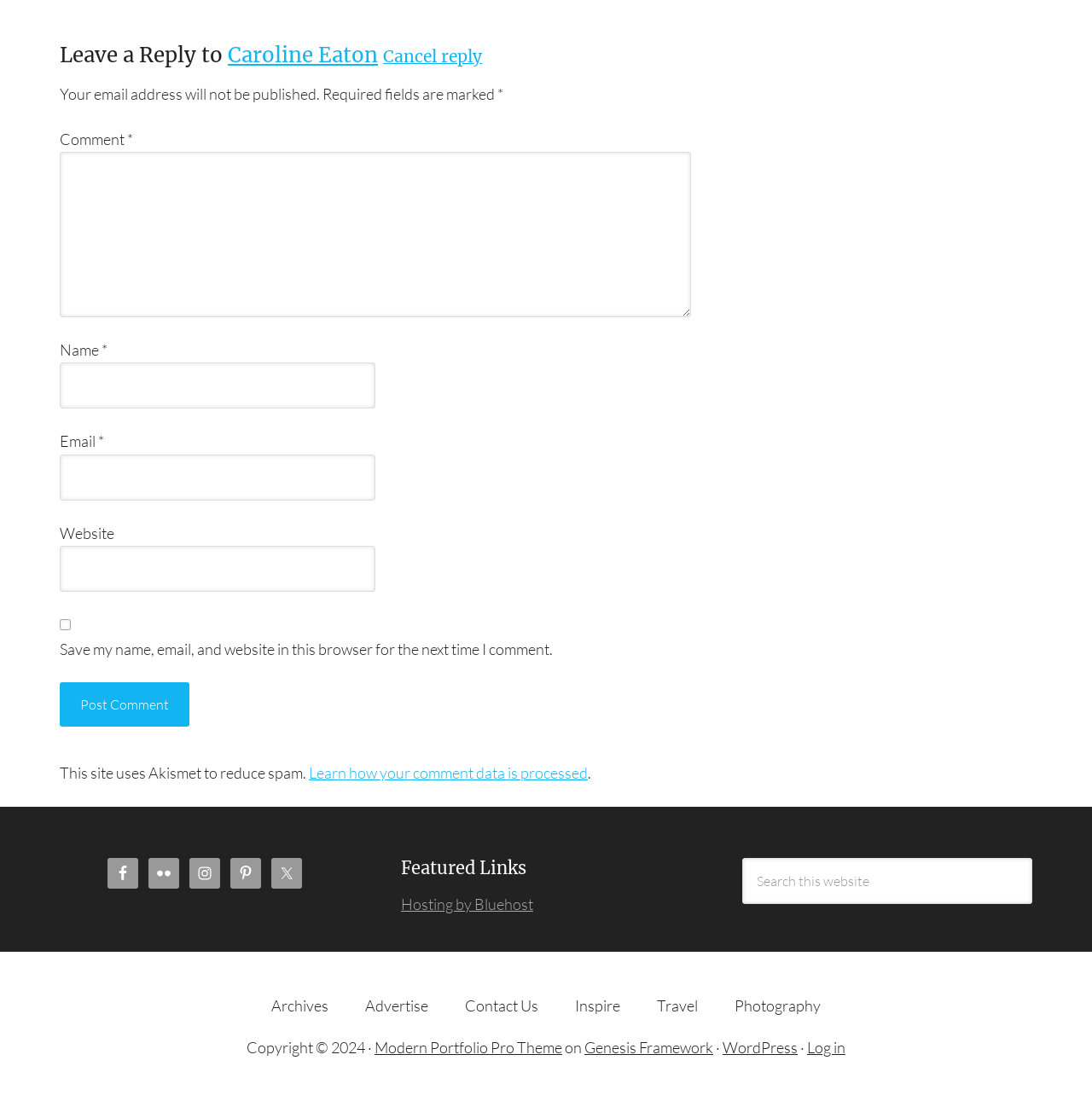Mark the bounding box of the element that matches the following description: "Contact Us".

[0.41, 0.902, 0.509, 0.925]